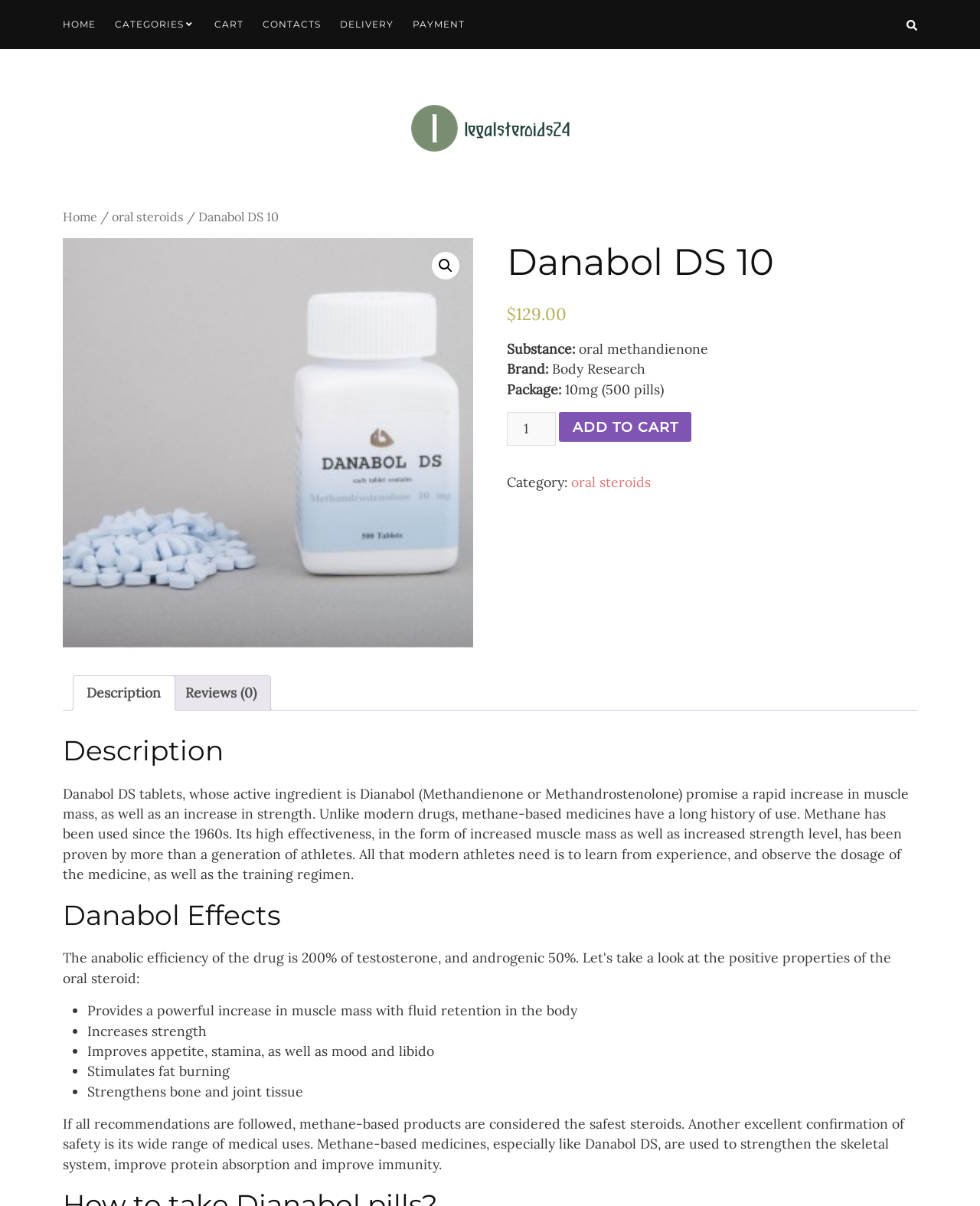Locate the bounding box of the UI element defined by this description: "Bristol Classes". The coordinates should be given as four float numbers between 0 and 1, formatted as [left, top, right, bottom].

None